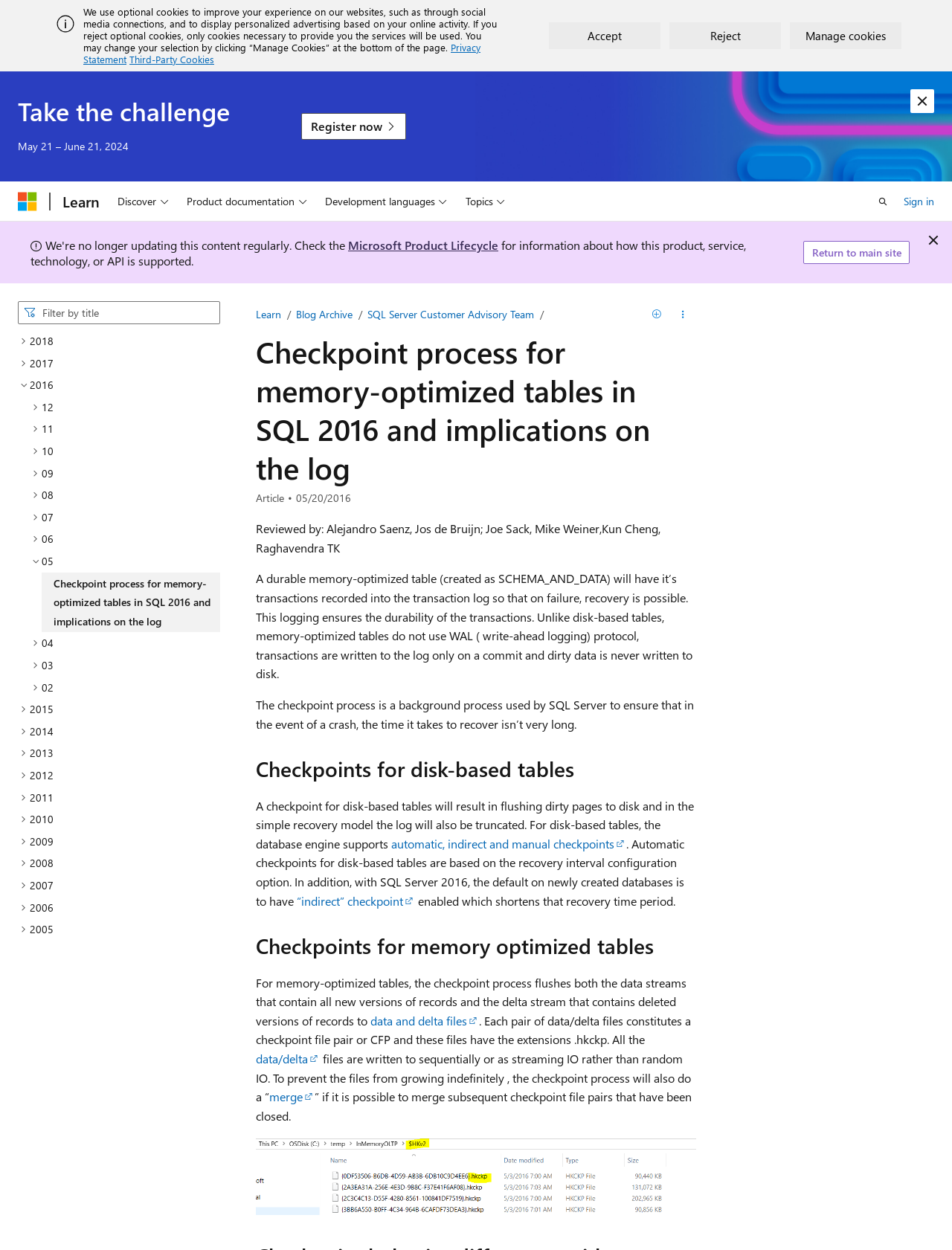Please determine the bounding box coordinates for the element that should be clicked to follow these instructions: "Click the 'Register now' button".

[0.316, 0.09, 0.427, 0.112]